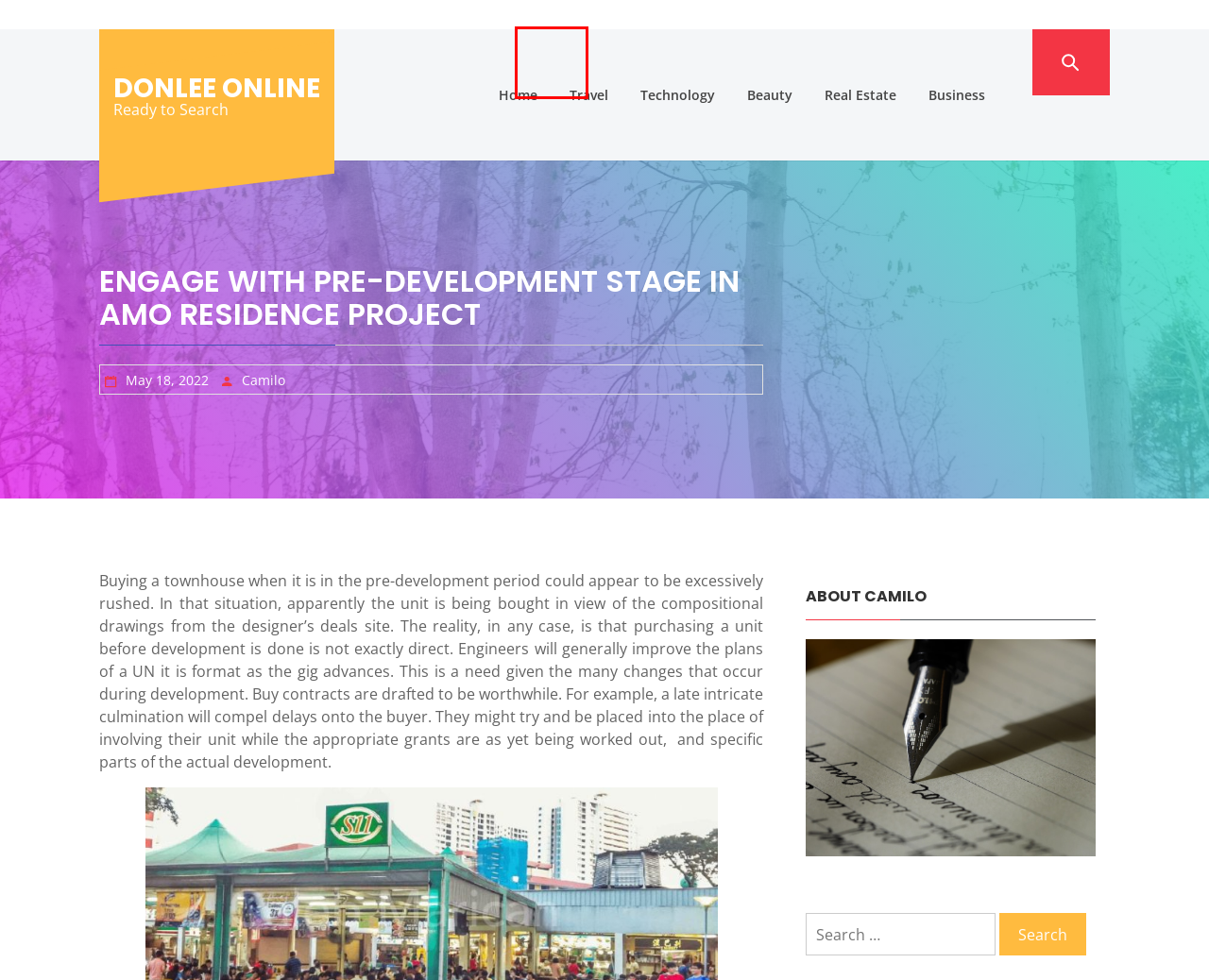Provided is a screenshot of a webpage with a red bounding box around an element. Select the most accurate webpage description for the page that appears after clicking the highlighted element. Here are the candidates:
A. Real Estate – Donlee Online
B. Beauty – Donlee Online
C. Donlee Online – Ready to Search
D. Technology – Donlee Online
E. Business – Donlee Online
F. Travel – Donlee Online
G. Camilo – Donlee Online
H. May 18, 2022 – Donlee Online

C